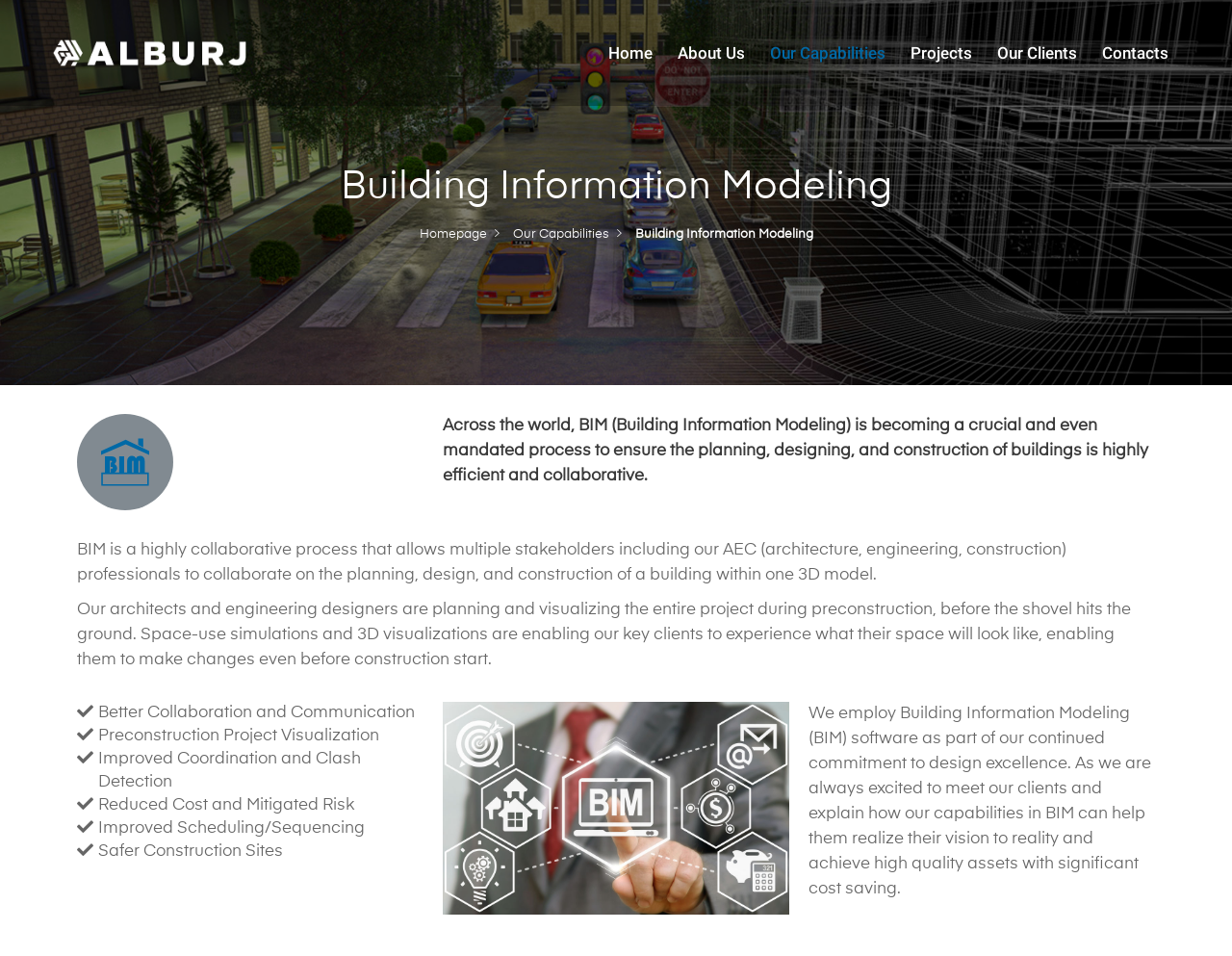What are the benefits of using BIM software?
Refer to the image and answer the question using a single word or phrase.

Improved coordination and reduced cost